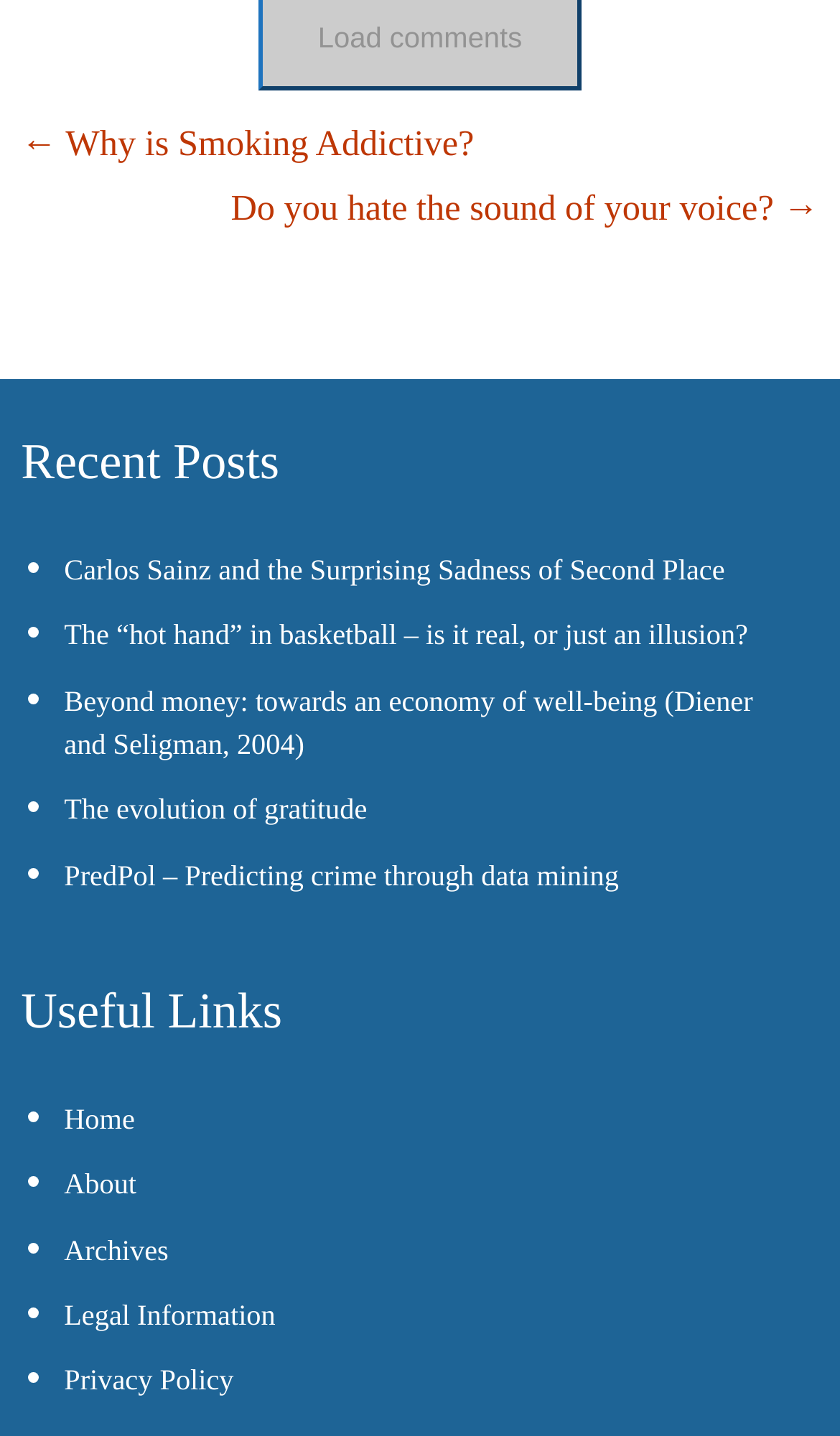Identify the bounding box coordinates for the UI element mentioned here: "Legal Information". Provide the coordinates as four float values between 0 and 1, i.e., [left, top, right, bottom].

[0.076, 0.904, 0.328, 0.927]